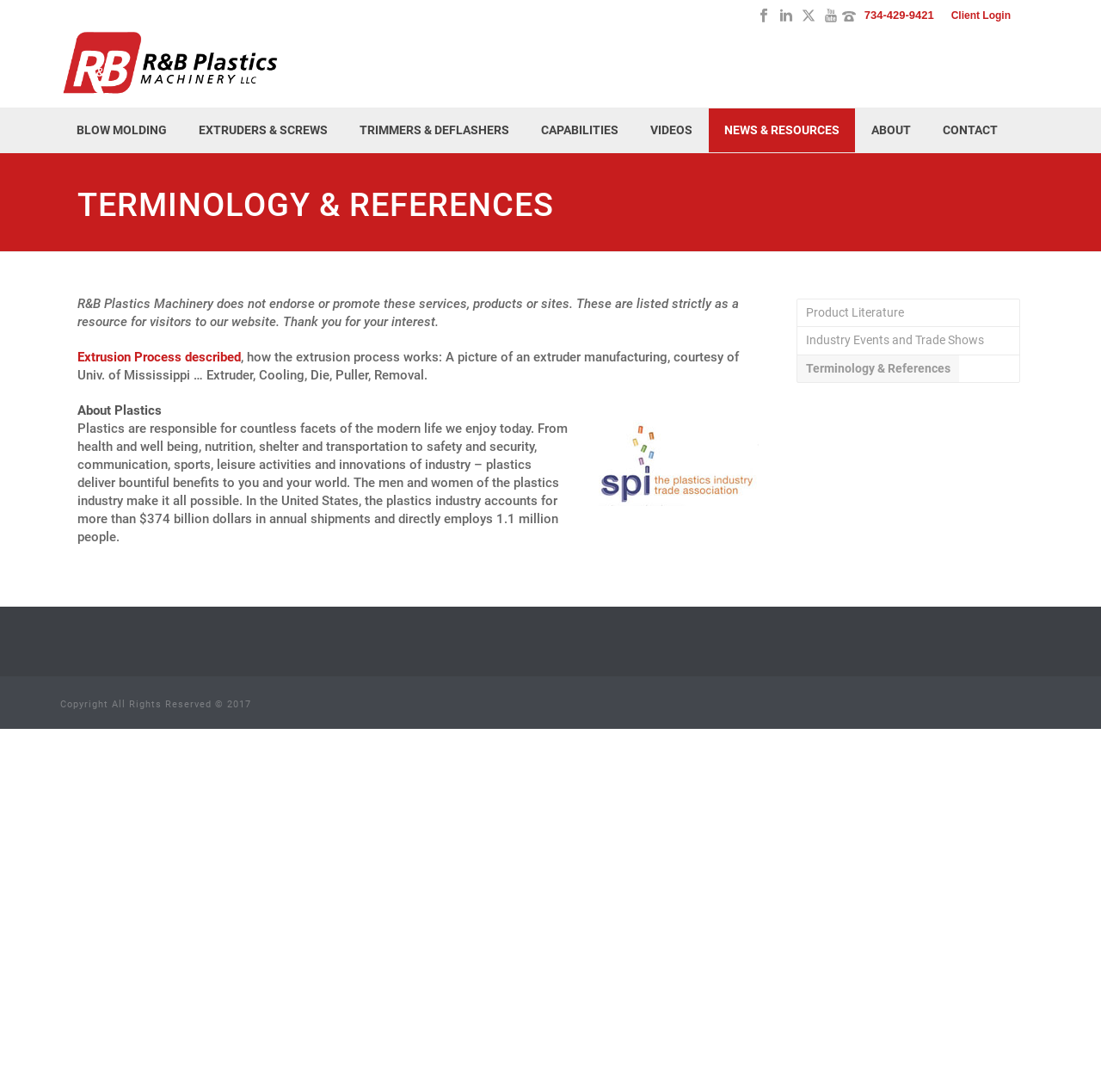Please give a short response to the question using one word or a phrase:
What is the phone number on the top right corner?

734-429-9421